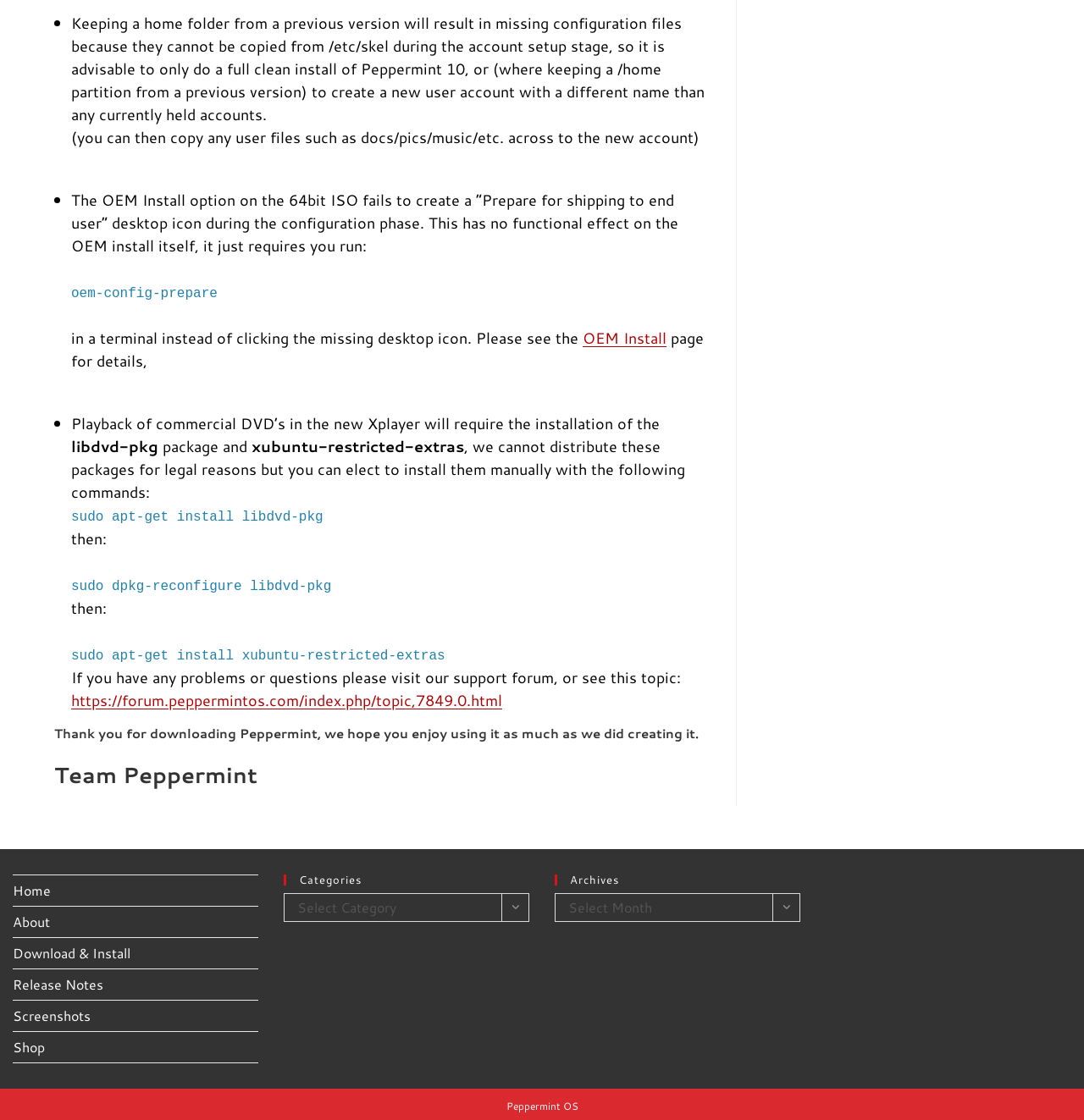Locate the bounding box coordinates of the element you need to click to accomplish the task described by this instruction: "Click the 'Release Notes' link".

[0.012, 0.87, 0.095, 0.888]